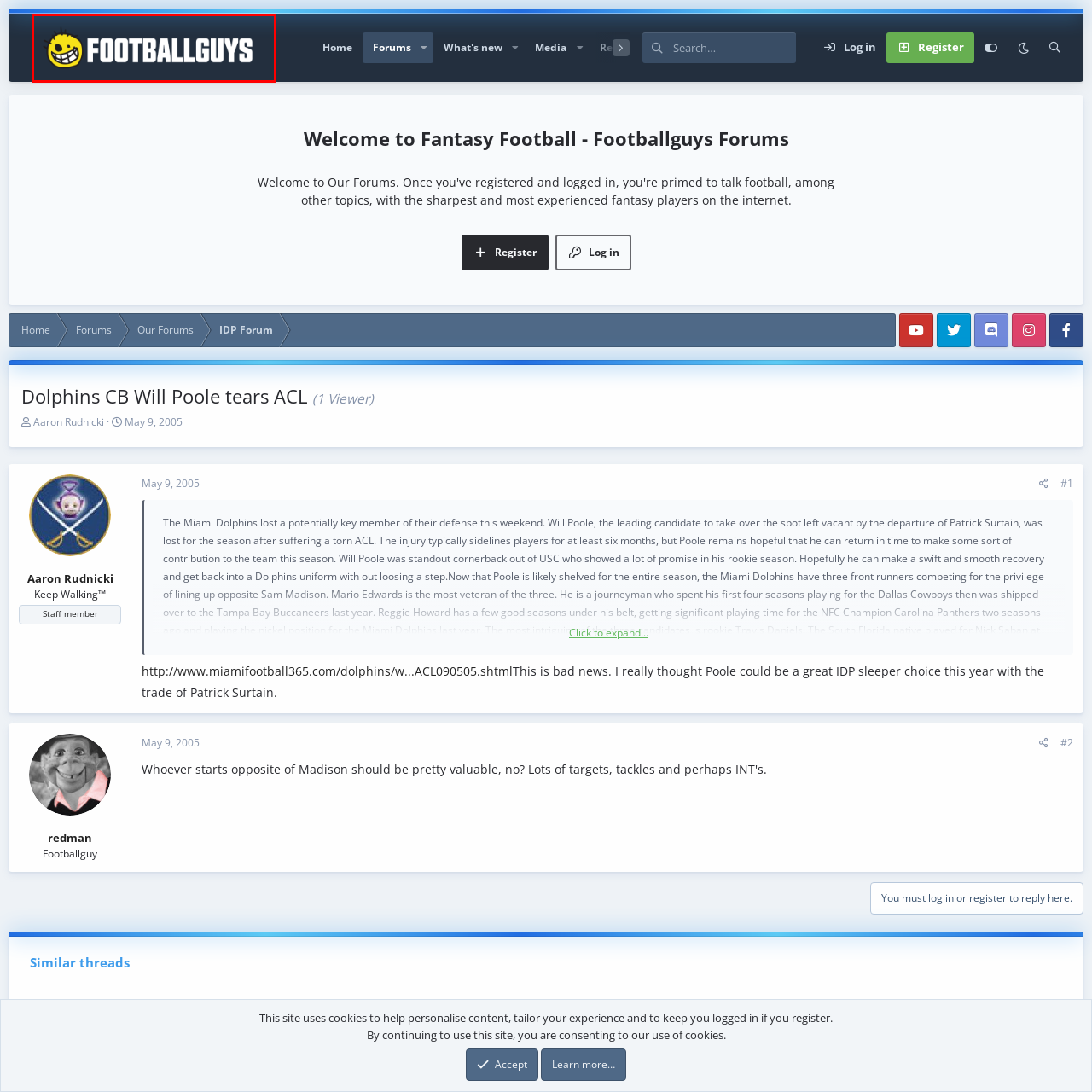Examine the section enclosed by the red box and give a brief answer to the question: What is the logo characterized by?

Cartoonish smiley face